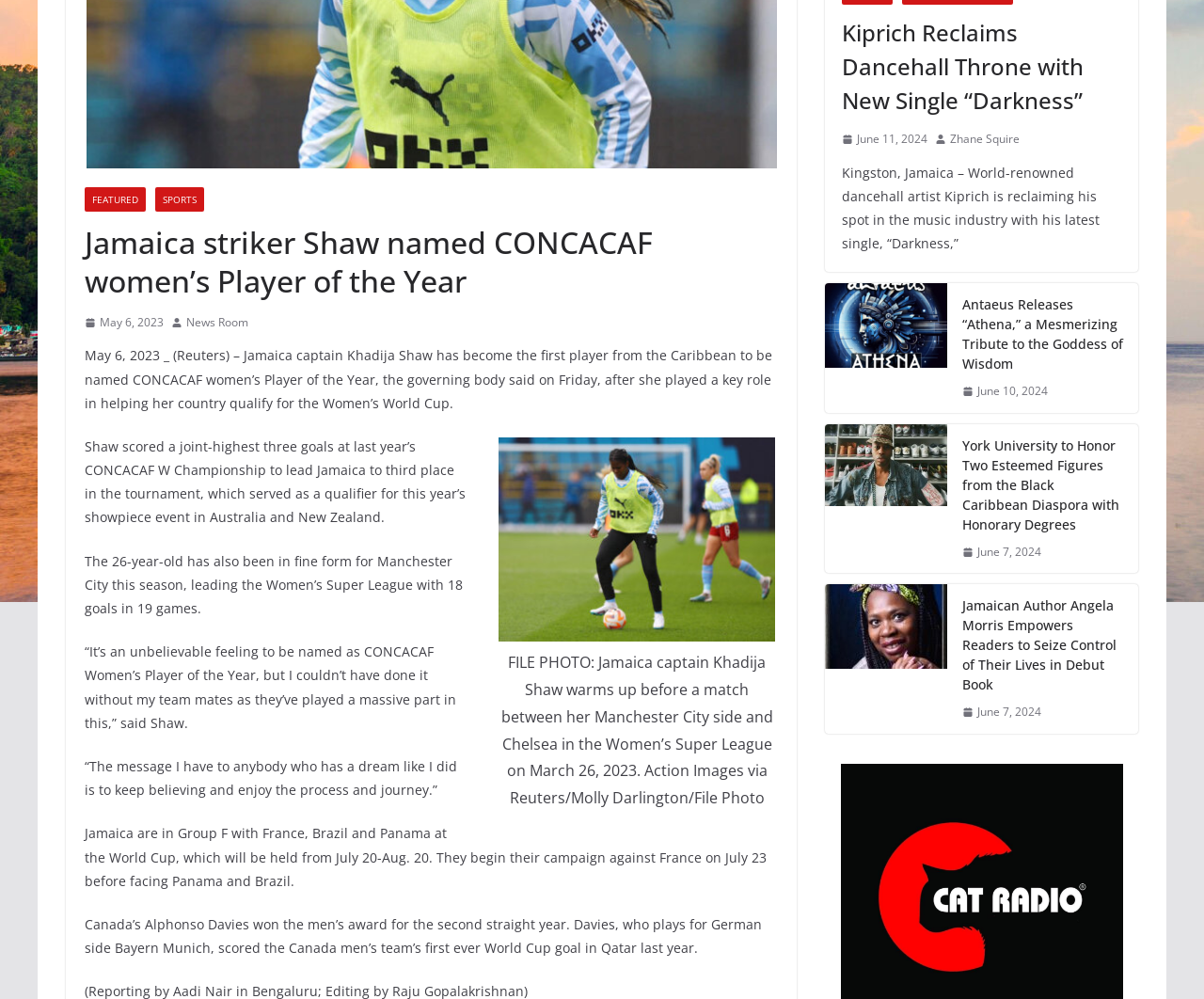Determine the bounding box of the UI element mentioned here: "Featured". The coordinates must be in the format [left, top, right, bottom] with values ranging from 0 to 1.

[0.07, 0.187, 0.121, 0.211]